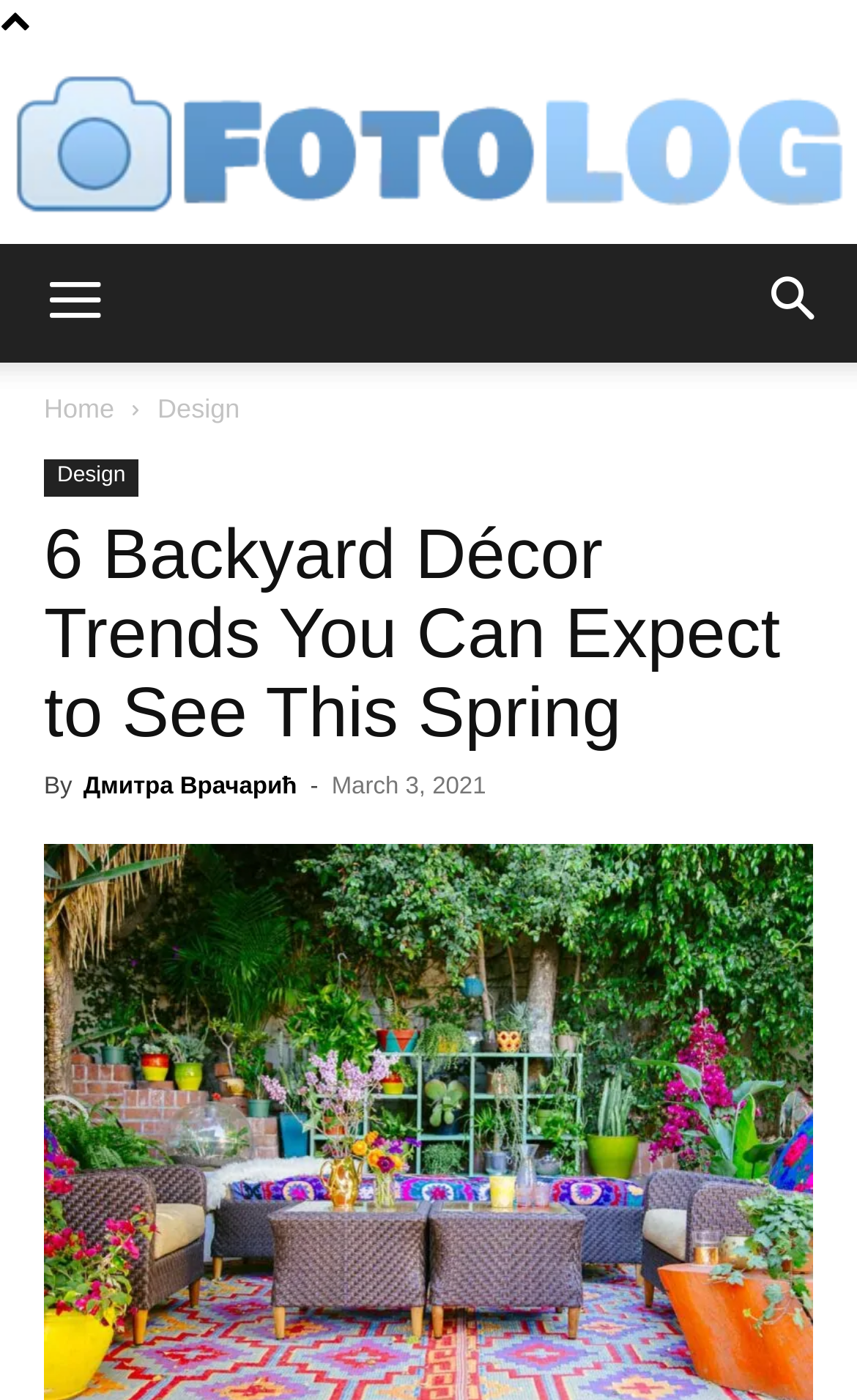Extract the main title from the webpage and generate its text.

6 Backyard Décor Trends You Can Expect to See This Spring